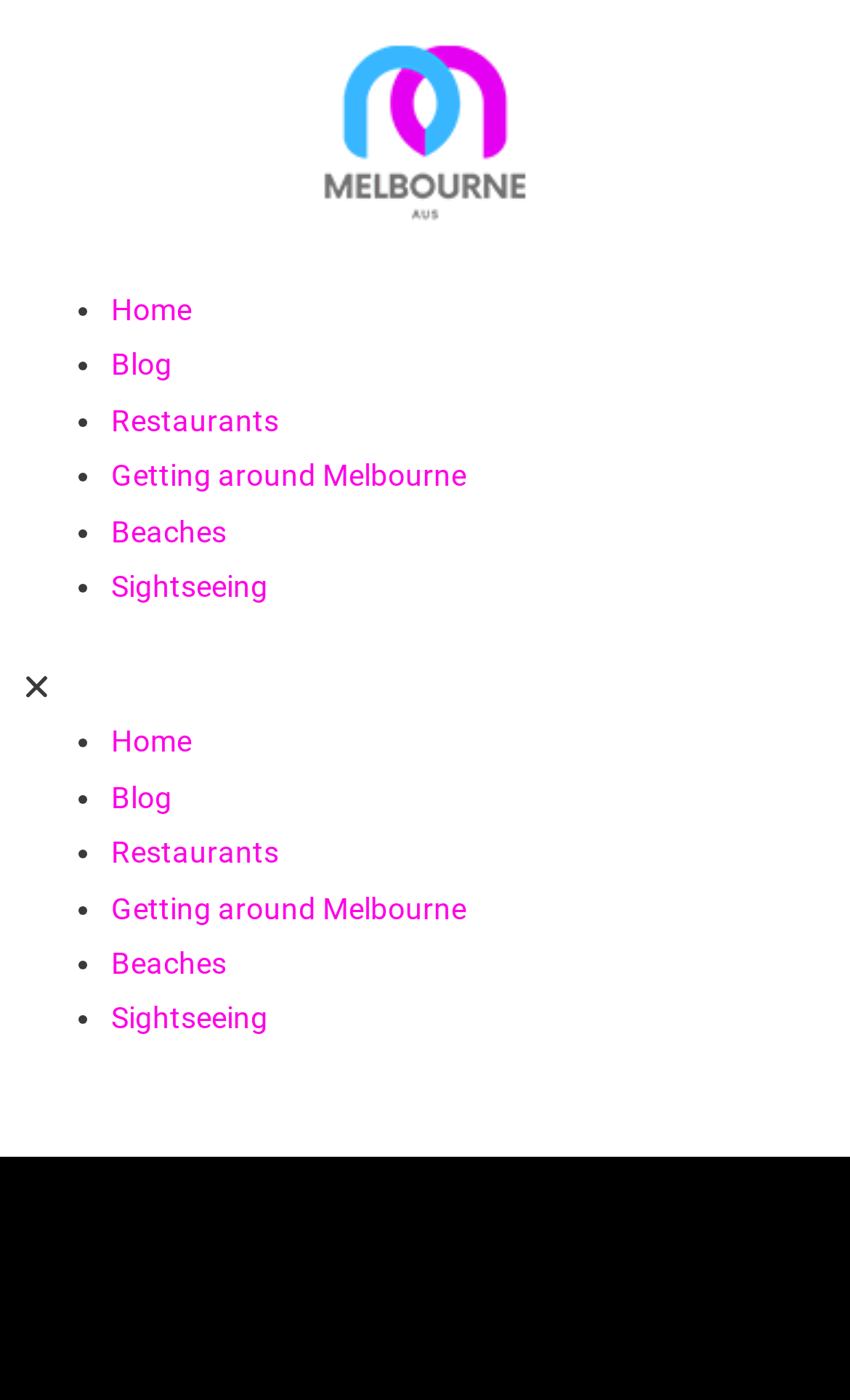Predict the bounding box of the UI element based on this description: "Getting around Melbourne".

[0.131, 0.636, 0.549, 0.661]